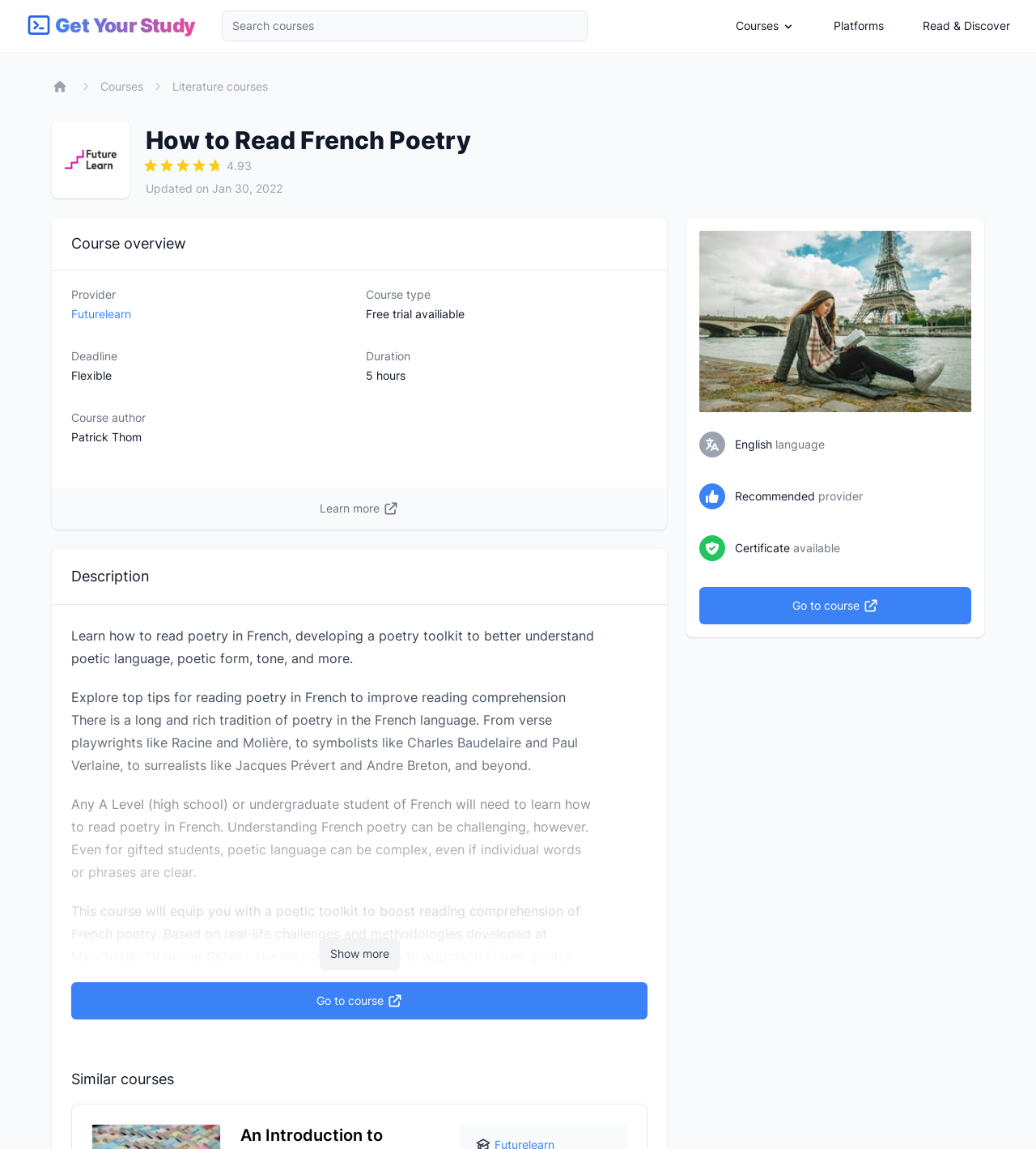Bounding box coordinates should be in the format (top-left x, top-left y, bottom-right x, bottom-right y) and all values should be floating point numbers between 0 and 1. Determine the bounding box coordinate for the UI element described as: Learn more

[0.296, 0.424, 0.398, 0.461]